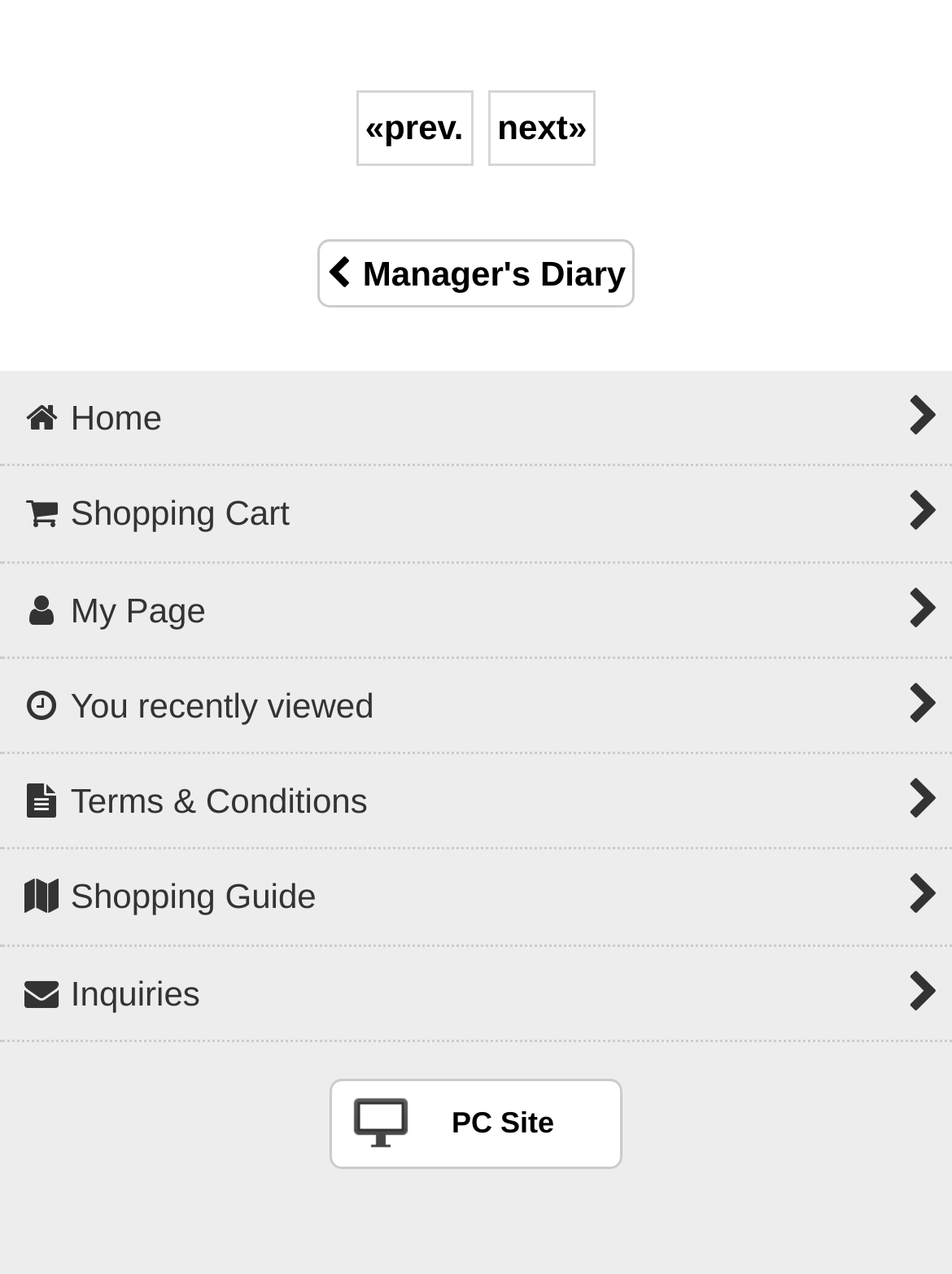Please reply to the following question using a single word or phrase: 
How many links are there in the footer?

9